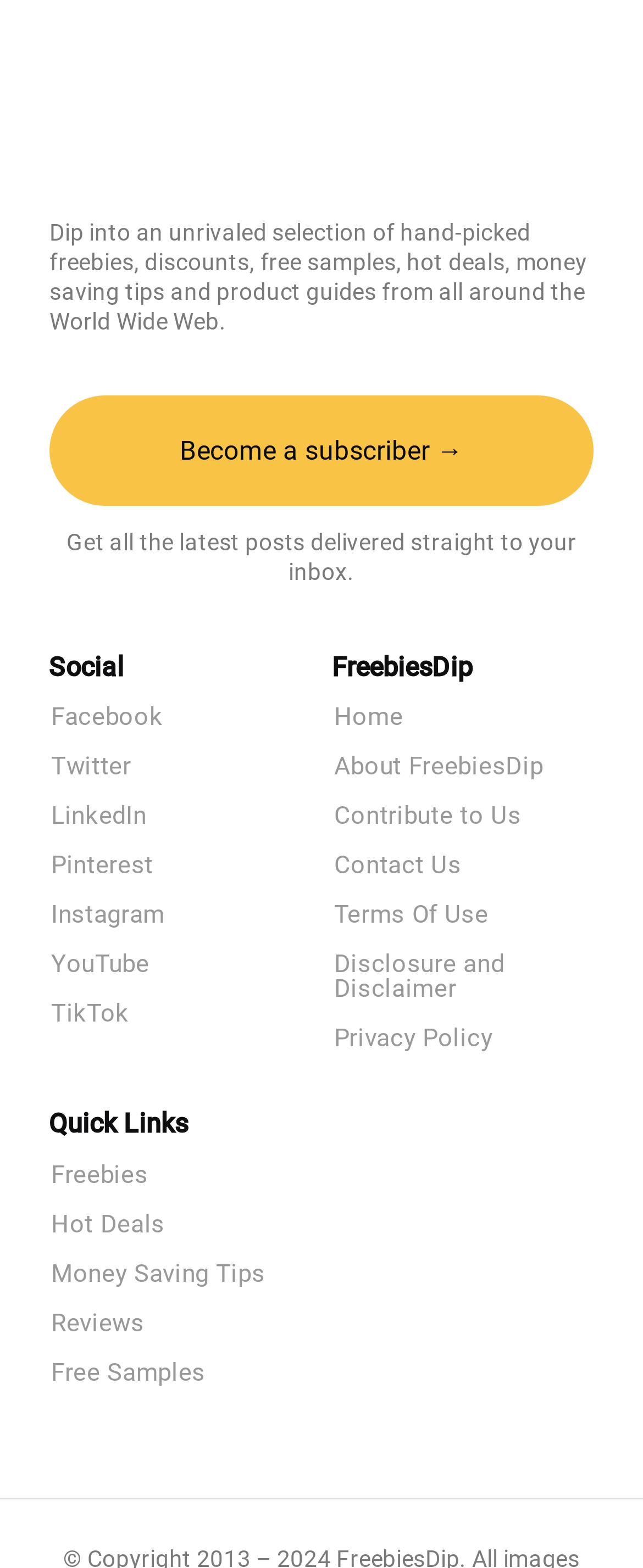Respond to the question below with a concise word or phrase:
What can users do to get latest posts?

Become a subscriber